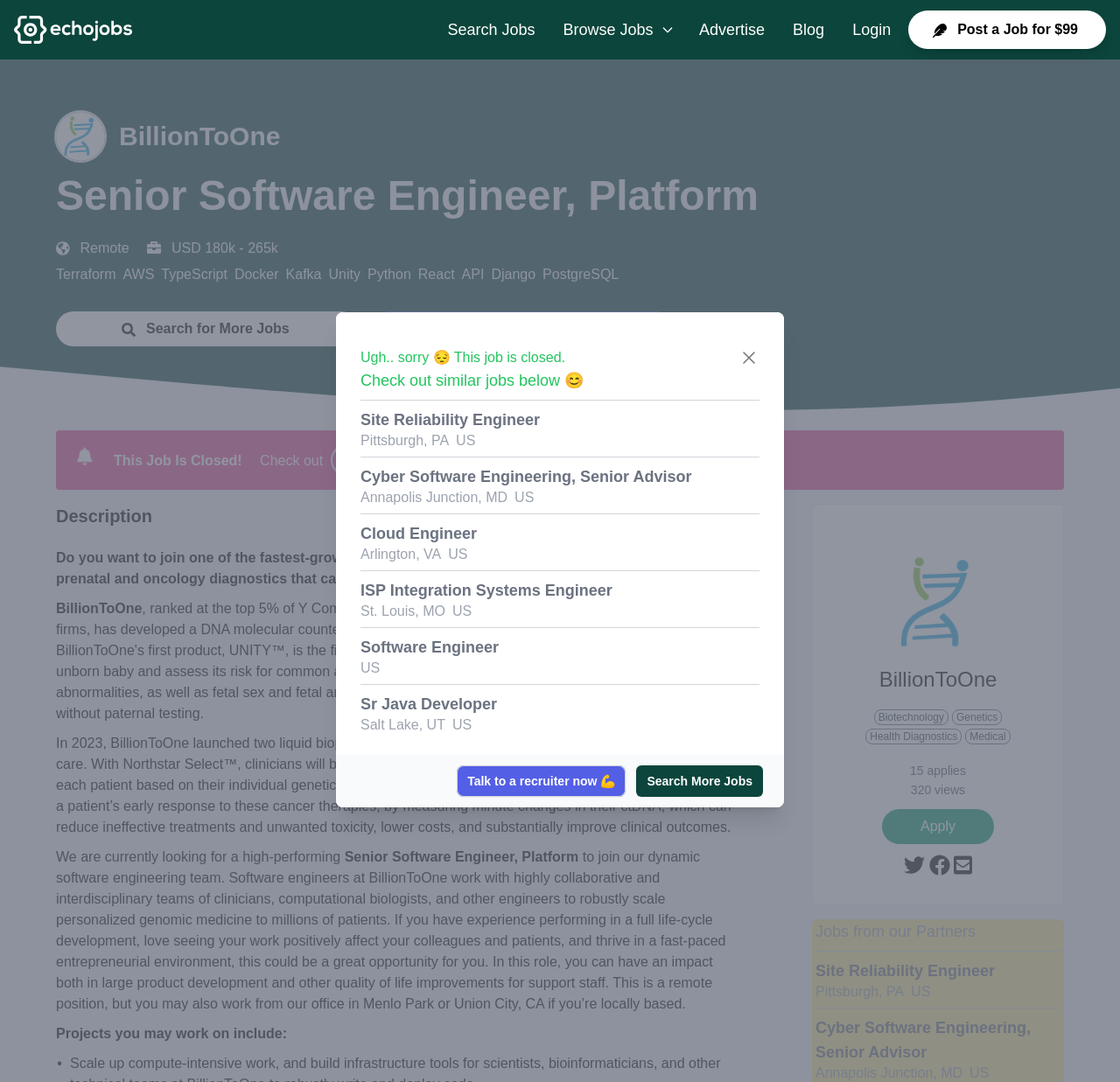Give a detailed account of the webpage's layout and content.

The webpage is a job posting for a Senior Software Engineer, Platform position at BillionToOne. At the top of the page, there is a header section with links to "echojobs.io", "Search Jobs", "Advertise", "Blog", "Login", and "Post a Job for $99". Below the header, there is a section with the company name "BillionToOne" and the job title "Senior Software Engineer, Platform". The job location is listed as "Remote" with a salary range of "USD 180k - 265k".

The job description is divided into several sections. The first section describes the company's mission and products, including liquid biopsy products that can improve oncology treatment and care. The second section describes the job requirements and responsibilities, including working with collaborative teams to develop personalized genomic medicine.

Below the job description, there is a section with a list of skills required for the job, including Terraform, AWS, TypeScript, Docker, Kafka, Unity, Python, React, API, Django, and PostgreSQL. 

The page also includes a section with similar job postings, including "Site Reliability Engineer", "Cyber Software Engineering, Senior Advisor", "Cloud Engineer", "ISP Integration Systems Engineer", "Software Engineer", and "Sr Java Developer". Each job posting includes a link to the job description and the location of the job.

At the bottom of the page, there are buttons to "Search More Jobs" and "Talk to a recruiter now". There is also a section with links to "other open jobs from BillionToOne" and "go to Search".